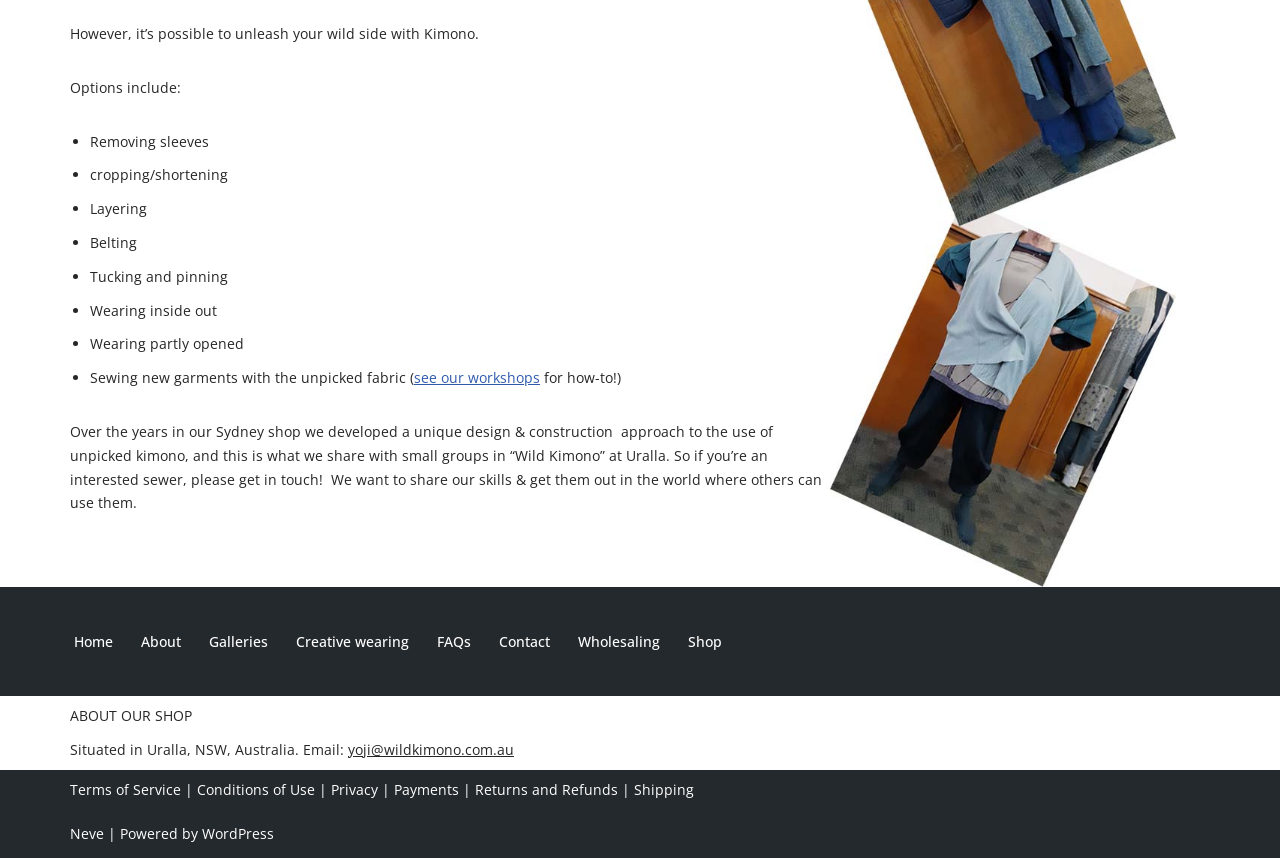Extract the bounding box coordinates for the HTML element that matches this description: "WordPress". The coordinates should be four float numbers between 0 and 1, i.e., [left, top, right, bottom].

[0.158, 0.96, 0.214, 0.982]